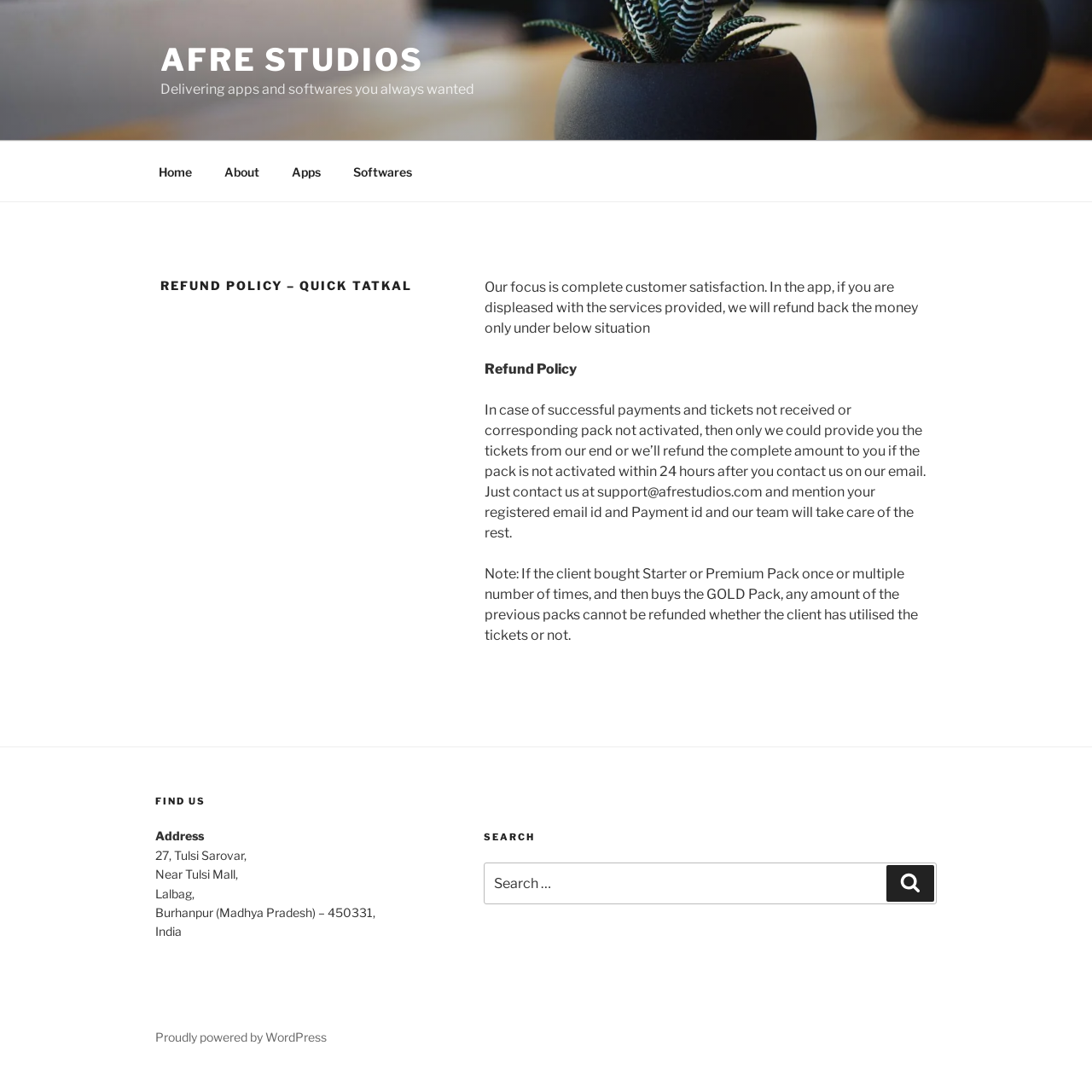Using the information in the image, give a comprehensive answer to the question: 
What is the condition for refund?

According to the refund policy, a refund is possible if the customer has made a successful payment but has not received their tickets or the corresponding pack has not been activated. This condition is mentioned in the refund policy section of the webpage.